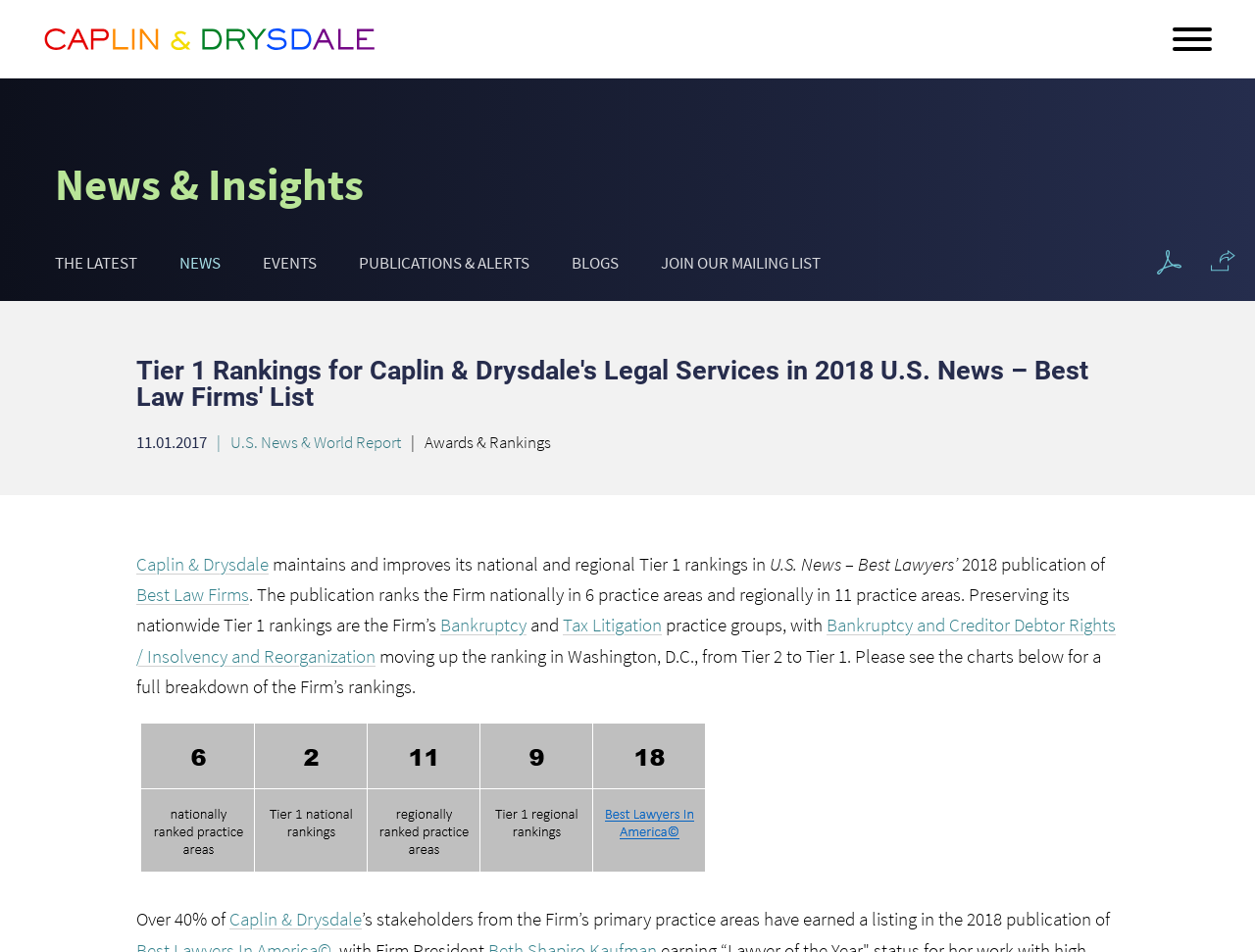Please identify the bounding box coordinates of the area that needs to be clicked to fulfill the following instruction: "Read the 'News & Insights' section."

[0.043, 0.165, 0.29, 0.222]